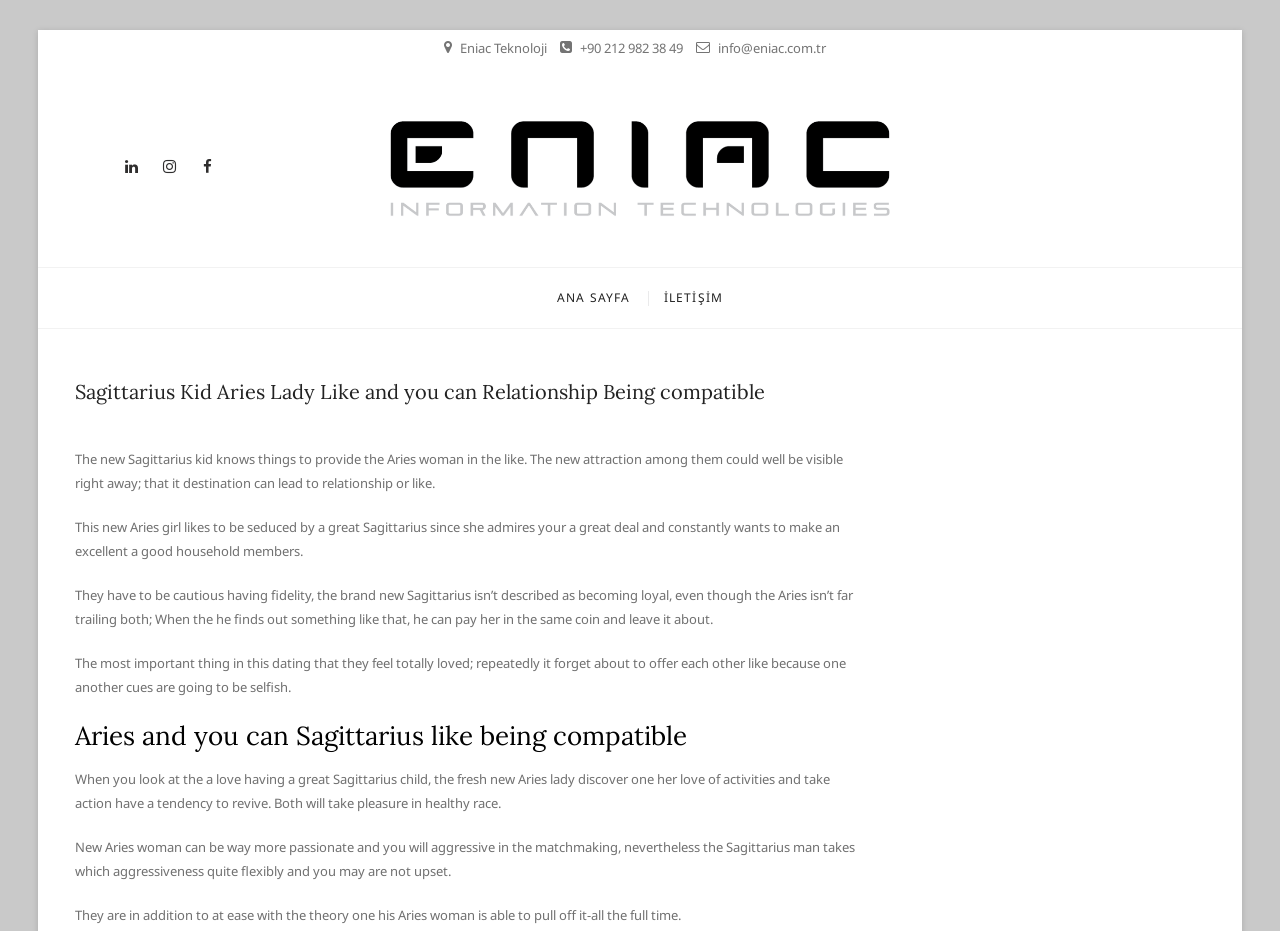Illustrate the webpage's structure and main components comprehensively.

The webpage is about the relationship compatibility between Sagittarius men and Aries women. At the top left, there is a link to "Skip to content". Below it, there is a section with three links: "Eniac Teknoloji", "+90 212 982 38 49", and "info@eniac.com.tr". 

To the right of this section, there are three social media links: LinkedIn, Instagram, and Facebook. Below these links, there is a large section with the title "Eniac Teknoloji" and an image. 

Underneath this section, there is a heading "Eniac Teknoloji" with a link, followed by a static text "BUTİK IT HİZMETLERİ". On the right side, there is a navigation menu "Main Menu" with two links: "ANA SAYFA" and "İLETİŞİM". 

The main content of the webpage is below the navigation menu. It starts with a heading "Sagittarius Kid Aries Lady Like and you can Relationship Being compatible" followed by a link. There are four paragraphs of static text that discuss the relationship between Sagittarius men and Aries women, including their attraction, loyalty, and compatibility. 

After these paragraphs, there is a heading "Aries and Sagittarius like being compatible" followed by two more paragraphs of static text that discuss the love life of Aries women and Sagittarius men, including their passion, aggressiveness, and comfort with each other.